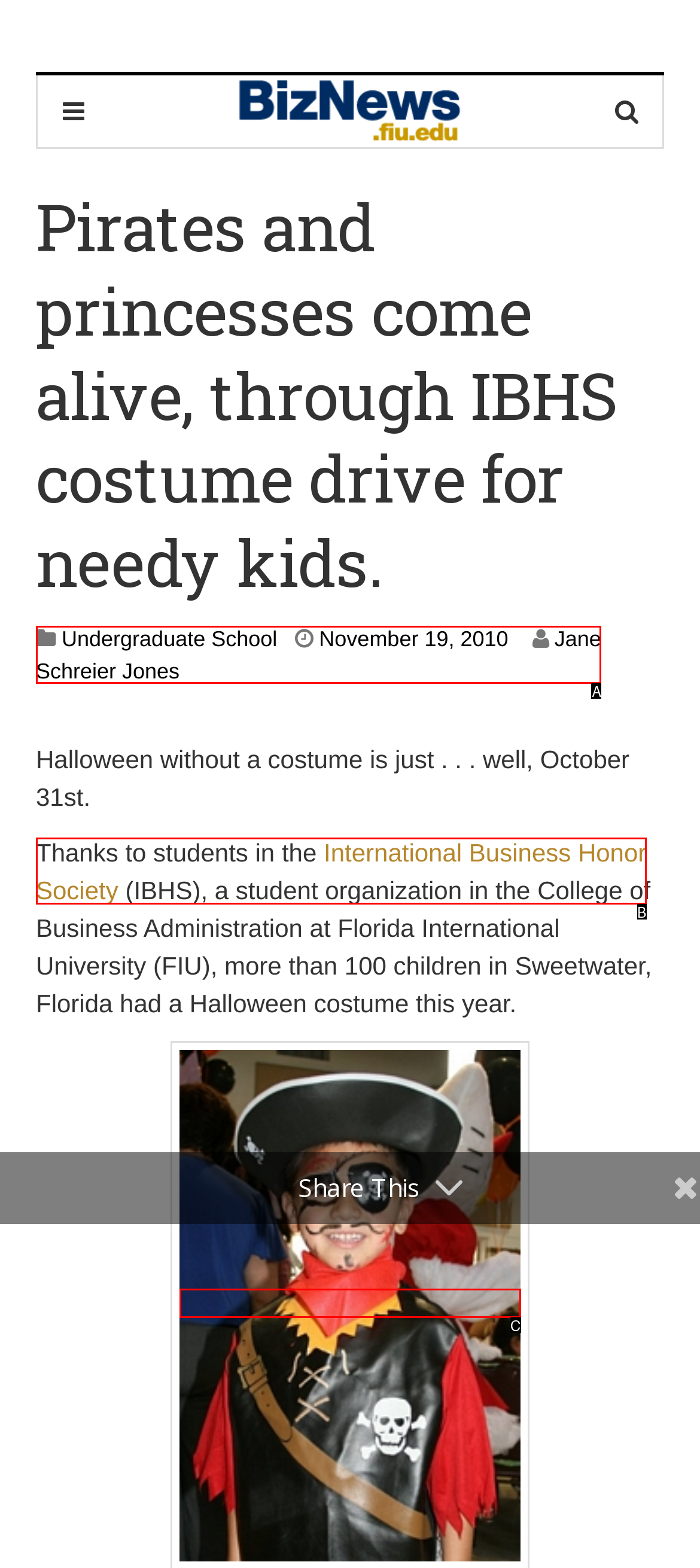Given the description: Jane Schreier Jones, identify the HTML element that corresponds to it. Respond with the letter of the correct option.

A